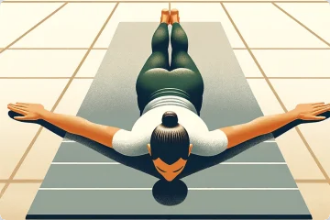Give a short answer using one word or phrase for the question:
What is the position of the person's arms?

T-position